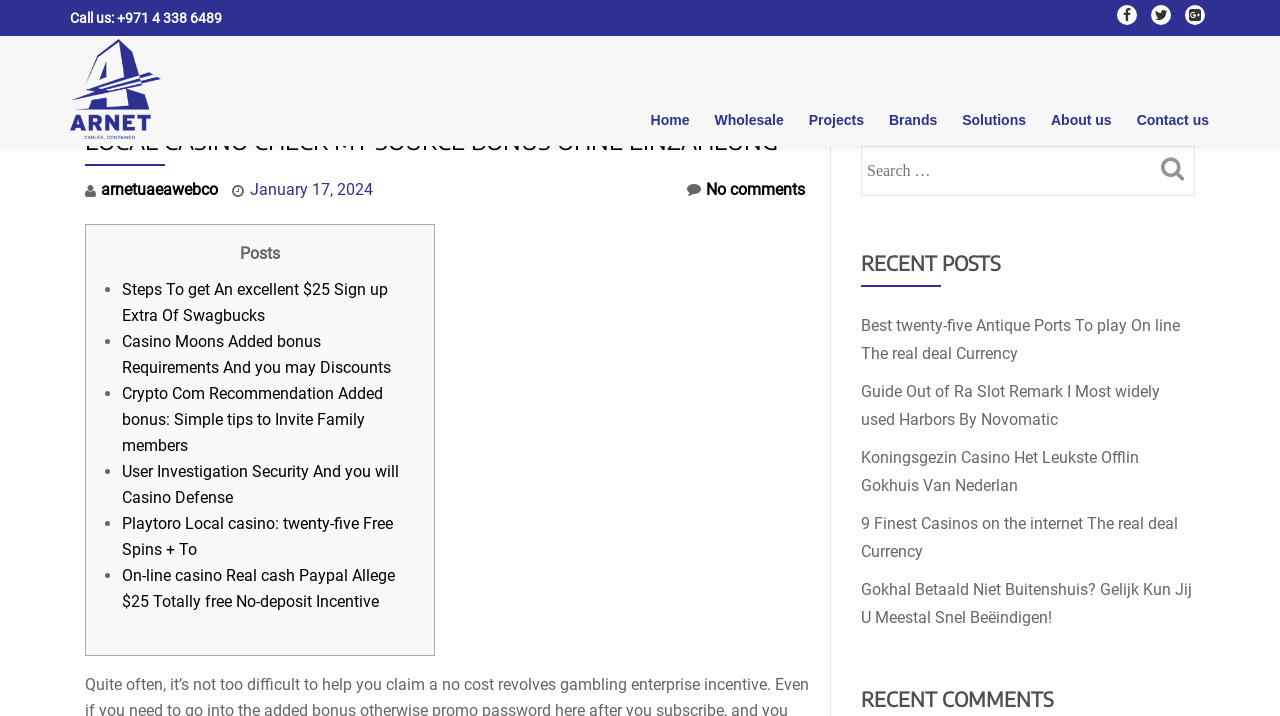Please find the bounding box coordinates of the clickable region needed to complete the following instruction: "Visit Home page". The bounding box coordinates must consist of four float numbers between 0 and 1, i.e., [left, top, right, bottom].

[0.5, 0.148, 0.546, 0.187]